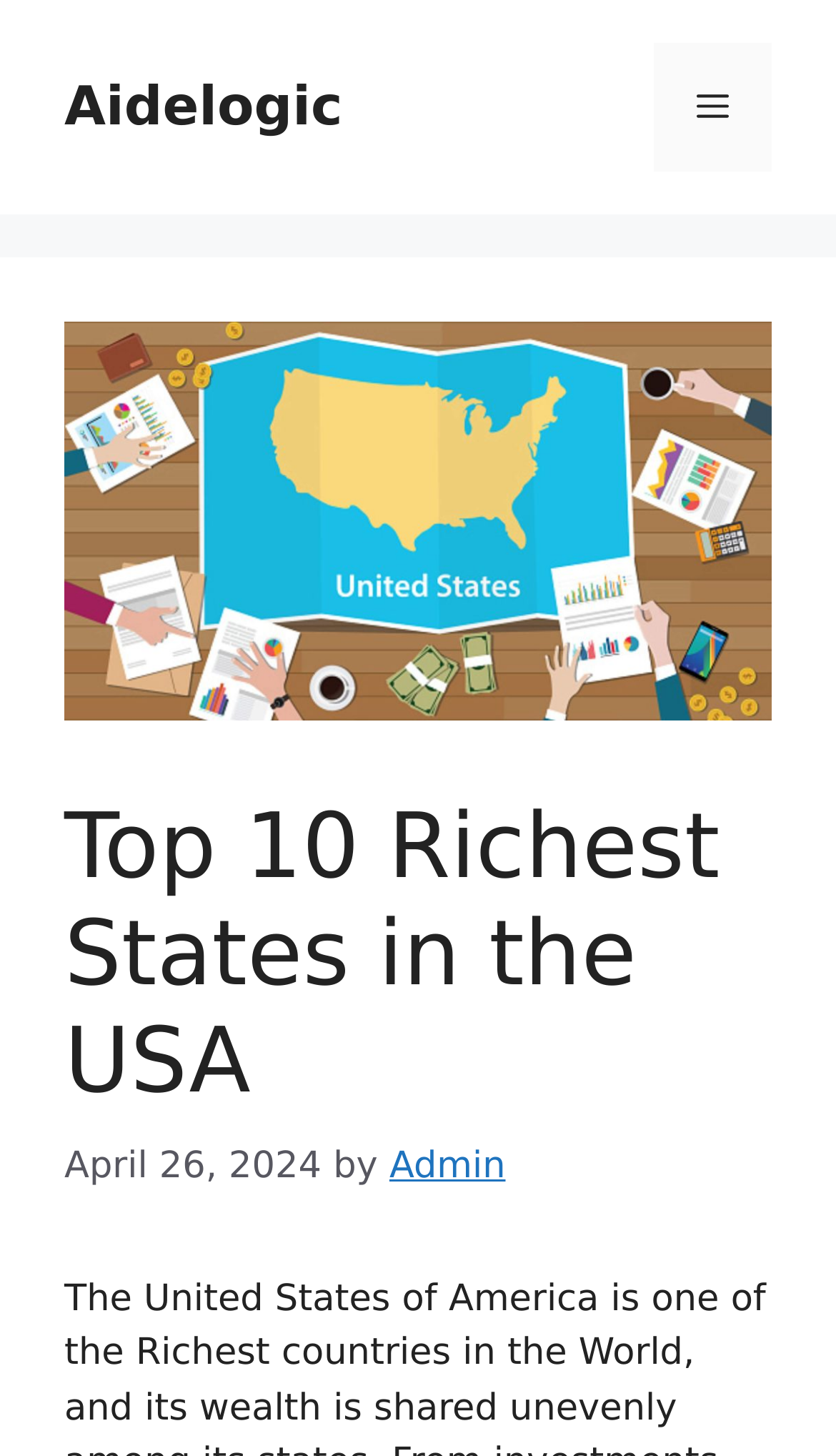Examine the screenshot and answer the question in as much detail as possible: What is the date of the article?

I found the date of the article by looking at the time element below the main heading, which contains the static text 'April 26, 2024'.